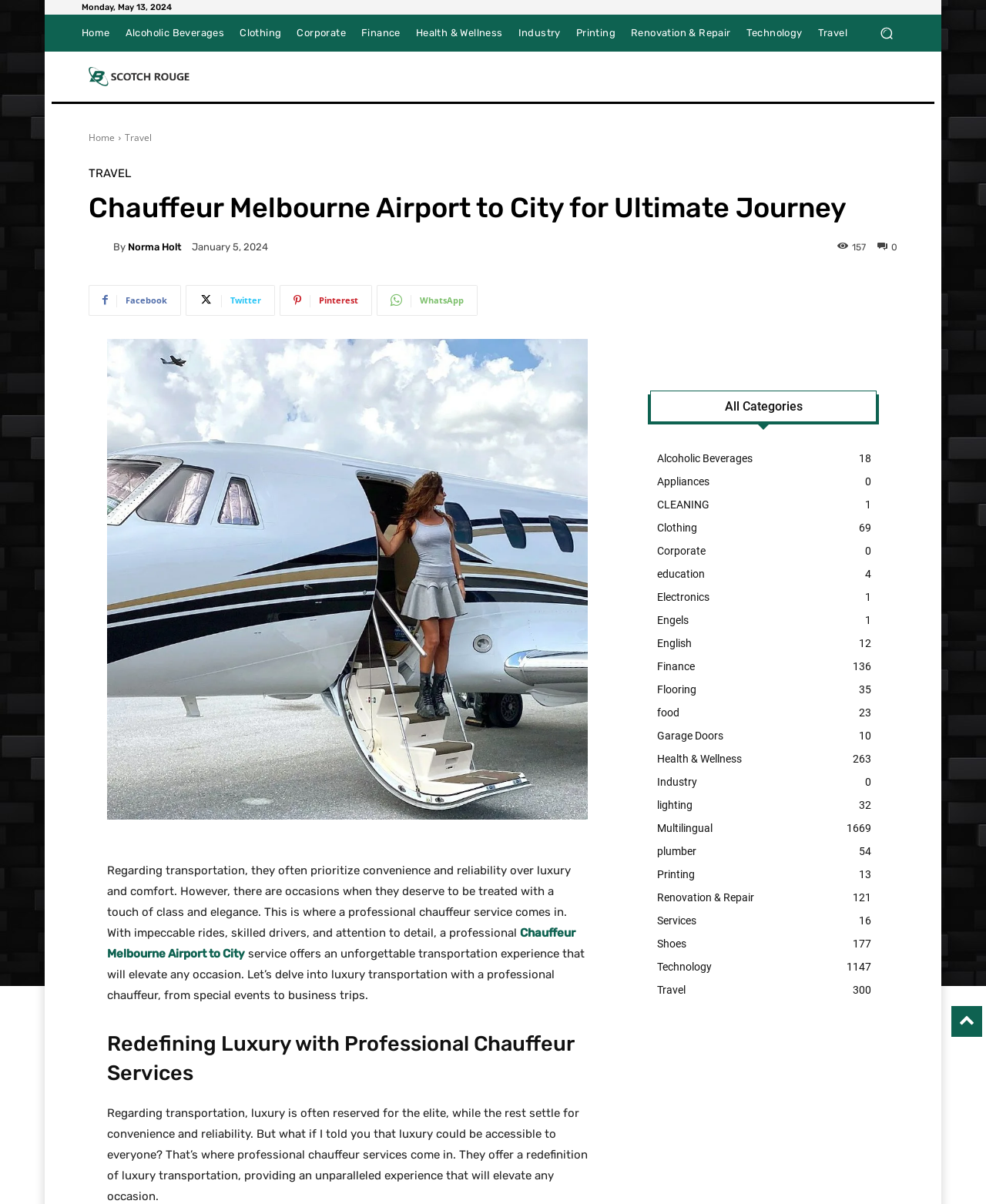What is the theme of the page? Observe the screenshot and provide a one-word or short phrase answer.

Chauffeur service